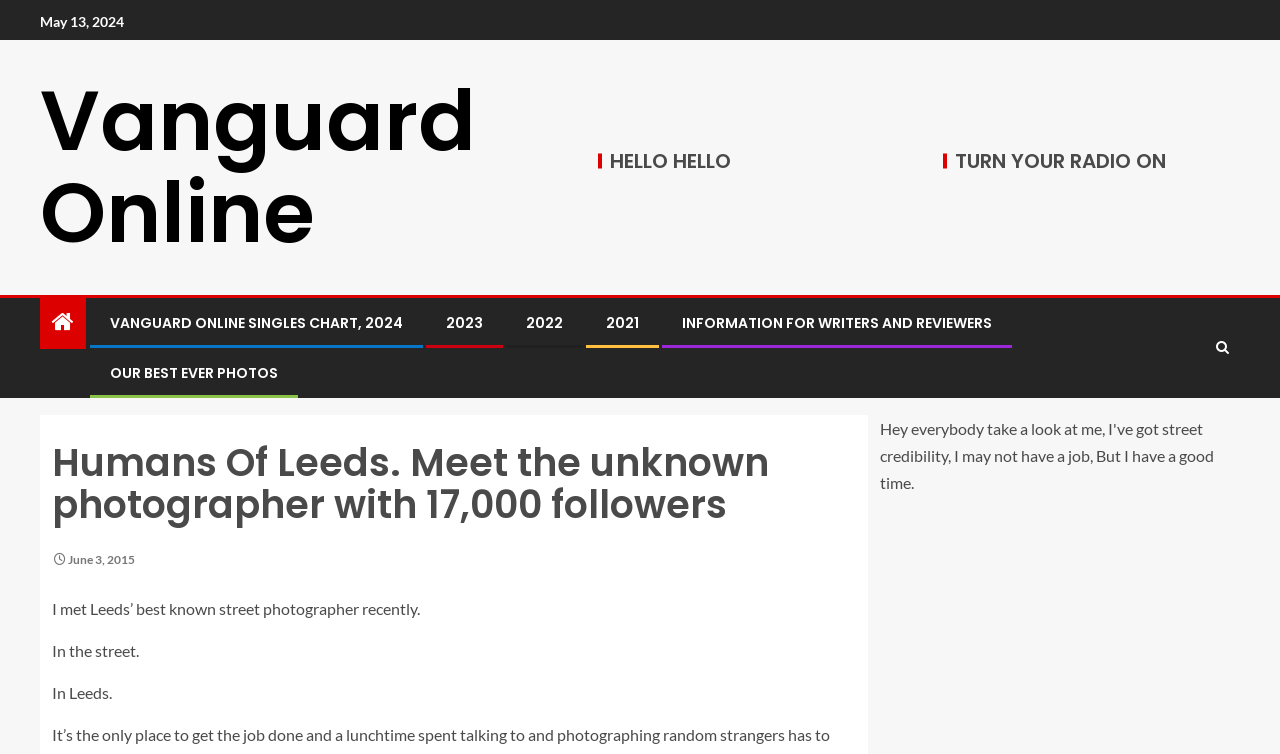Locate the bounding box of the UI element defined by this description: "title="Search"". The coordinates should be given as four float numbers between 0 and 1, formatted as [left, top, right, bottom].

[0.945, 0.436, 0.965, 0.486]